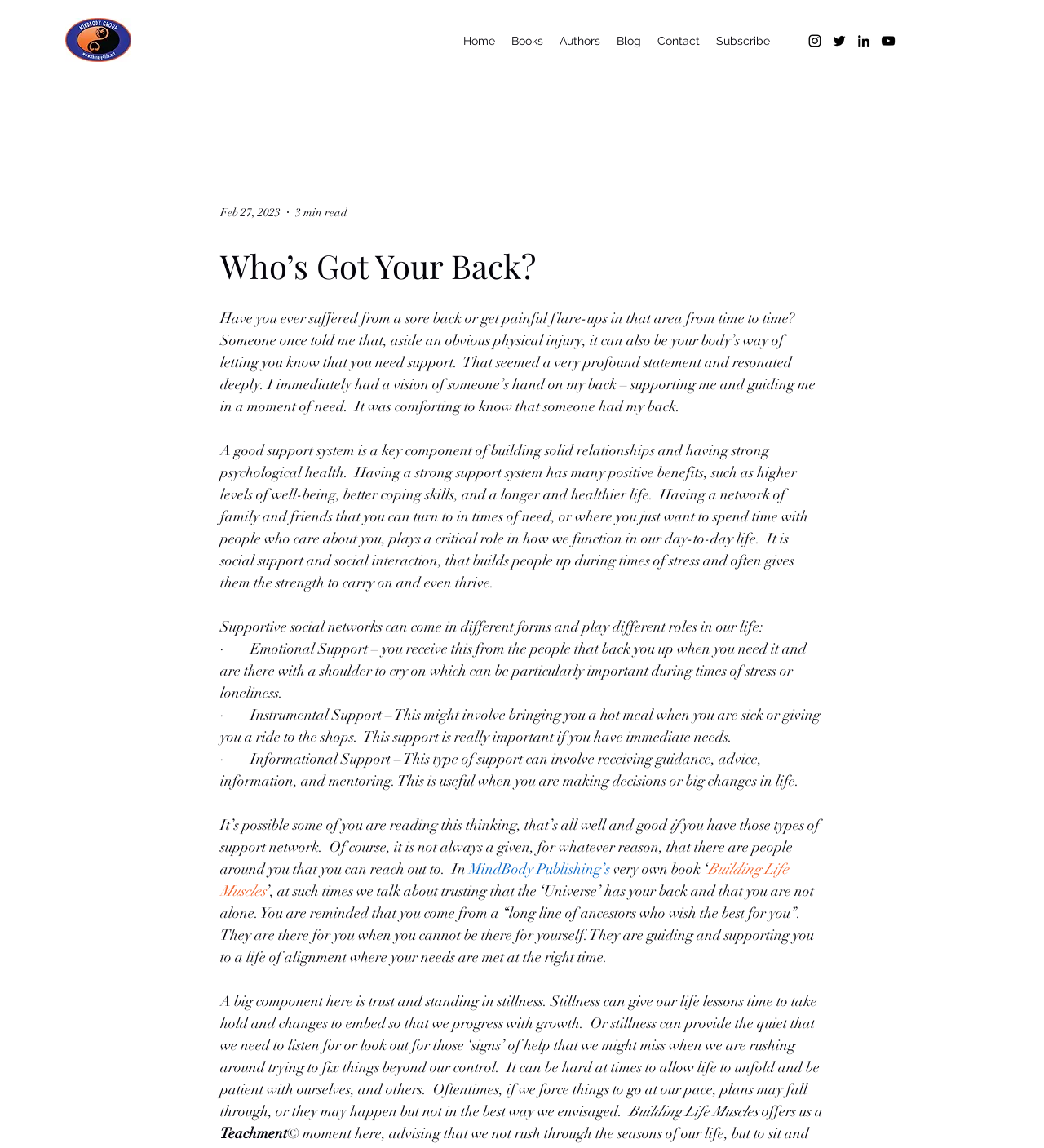Identify the bounding box of the HTML element described as: "MindBody Publishing".

[0.449, 0.749, 0.576, 0.765]